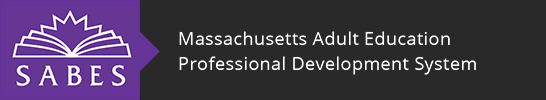What is the background color of the logo?
Could you please answer the question thoroughly and with as much detail as possible?

The logo is presented against a dark background, which enhances its visibility and makes it more prominent.